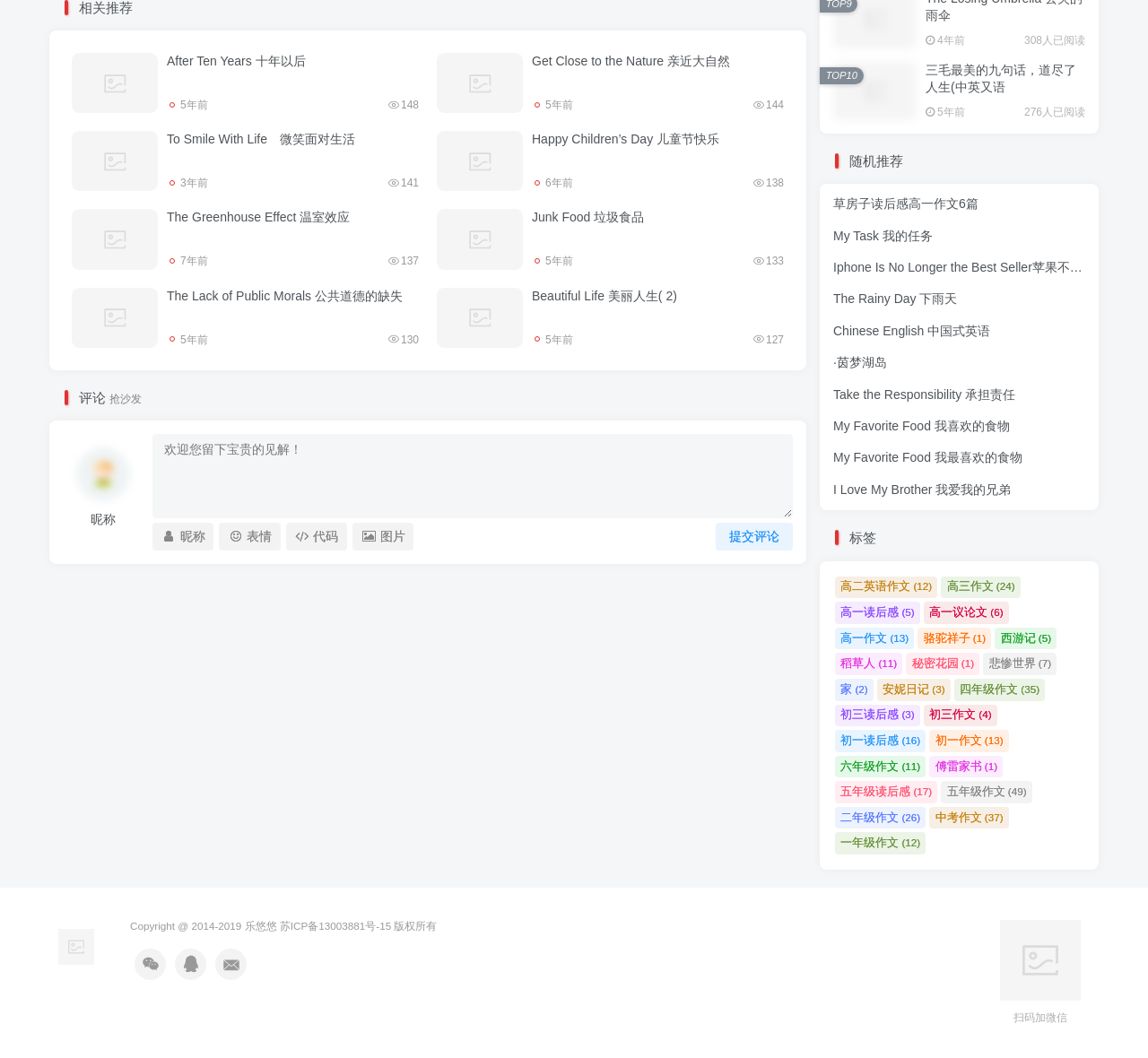Determine the bounding box coordinates of the section to be clicked to follow the instruction: "click the submit comment button". The coordinates should be given as four float numbers between 0 and 1, formatted as [left, top, right, bottom].

[0.623, 0.494, 0.691, 0.52]